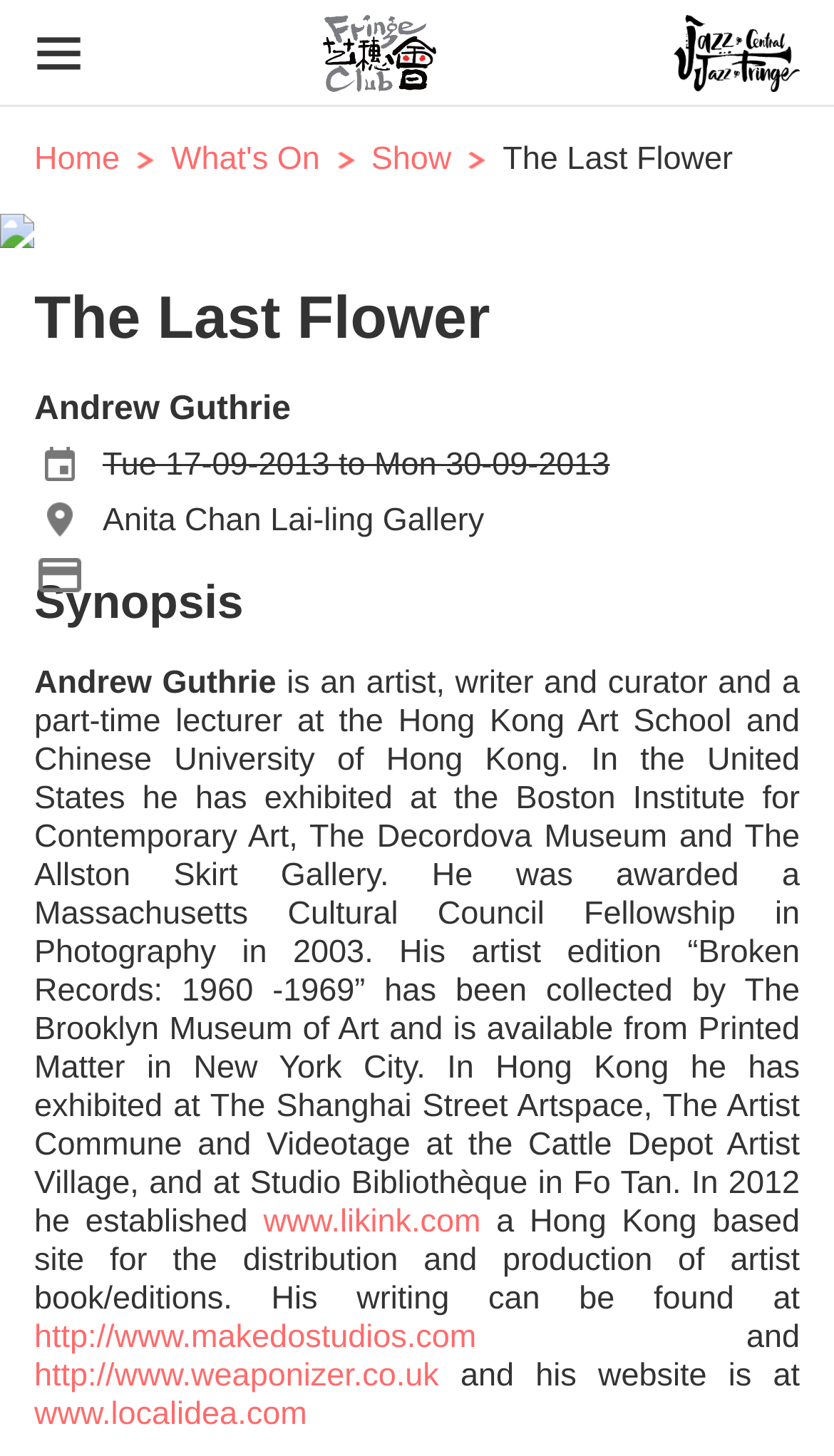Provide a brief response to the question using a single word or phrase: 
What is the duration of the show?

Tue 17-09-2013 to Mon 30-09-2013